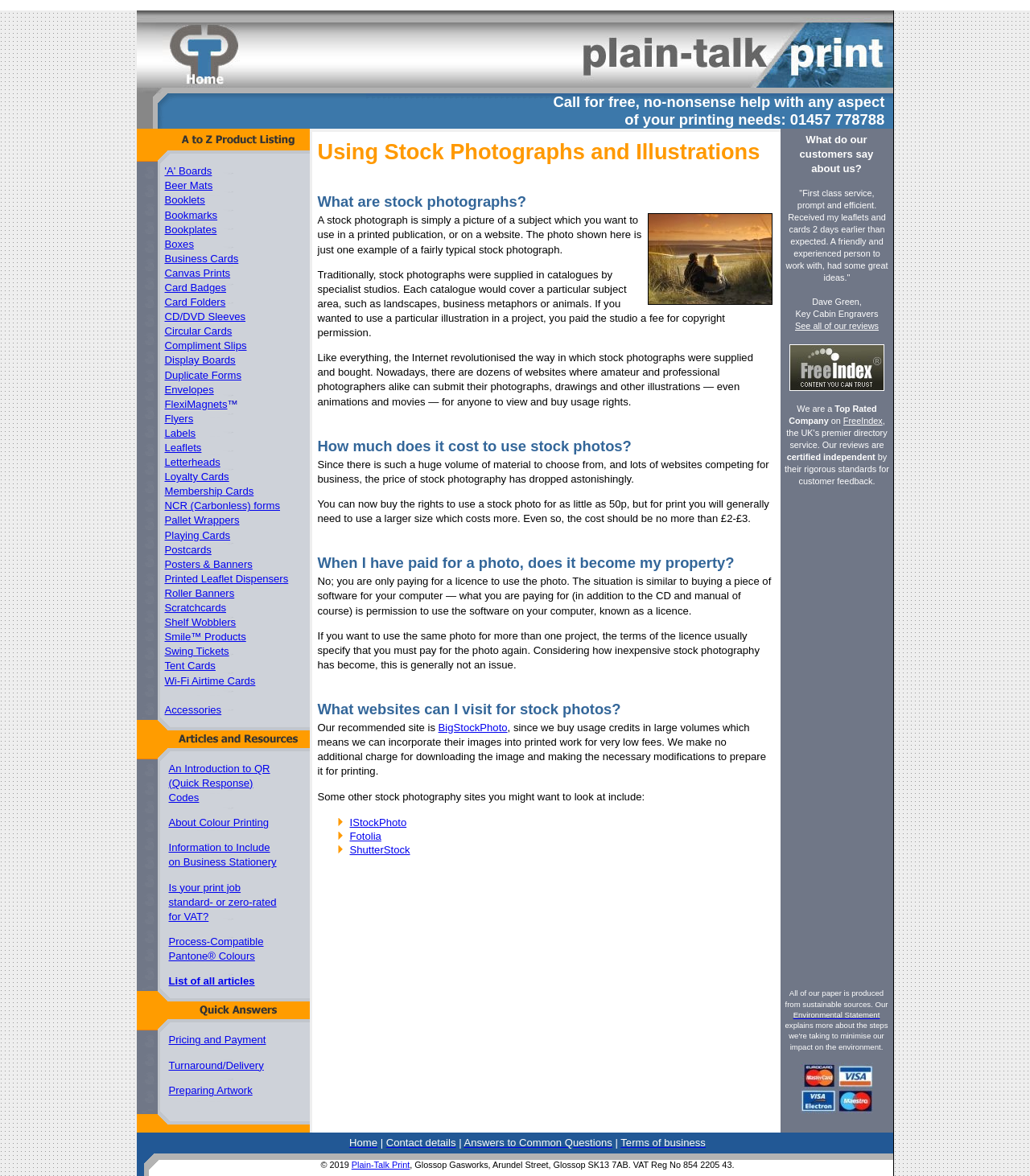Using the element description: "Canvas Prints", determine the bounding box coordinates. The coordinates should be in the format [left, top, right, bottom], with values between 0 and 1.

[0.16, 0.227, 0.224, 0.237]